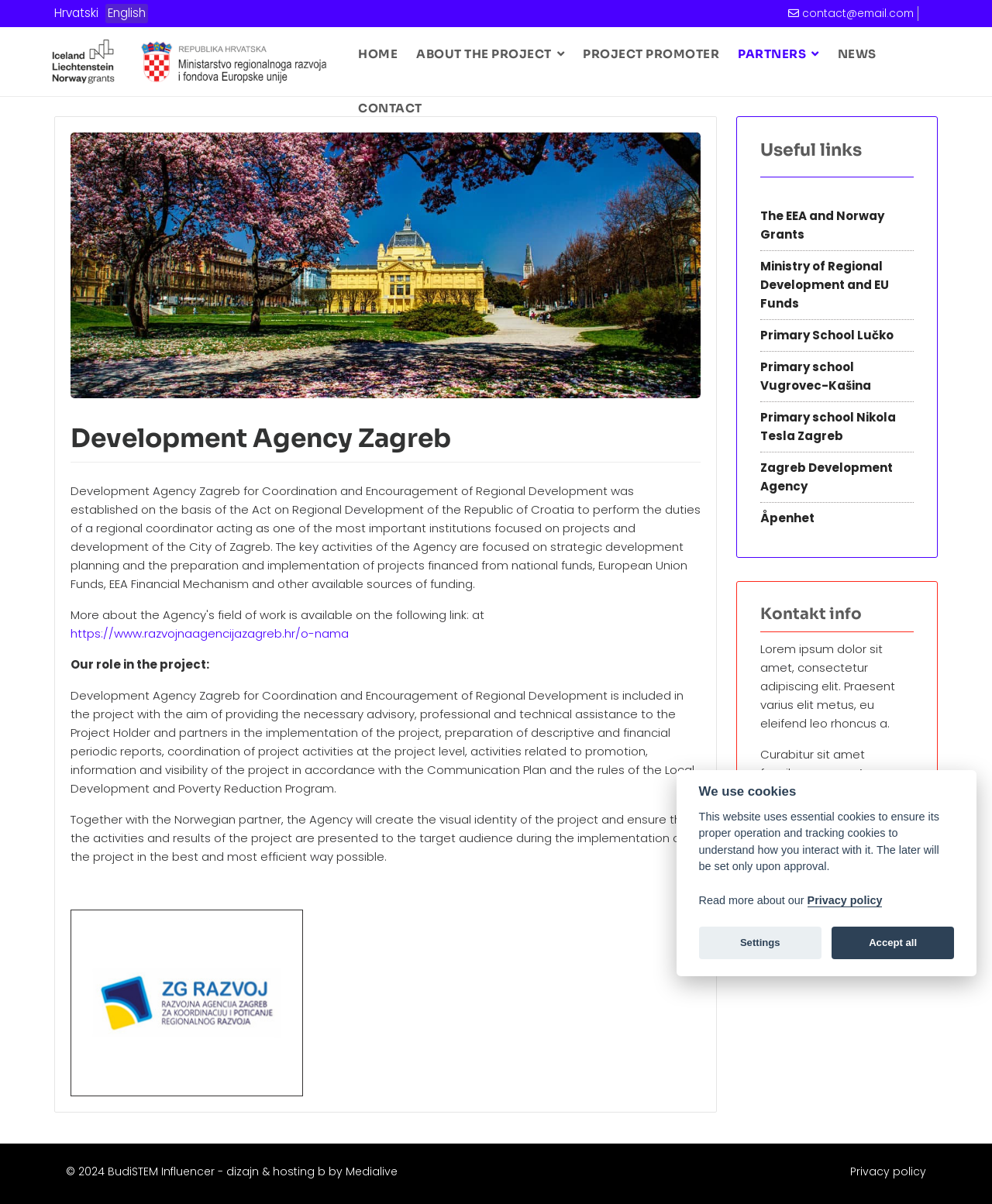Show the bounding box coordinates for the element that needs to be clicked to execute the following instruction: "Click the English language option". Provide the coordinates in the form of four float numbers between 0 and 1, i.e., [left, top, right, bottom].

[0.109, 0.004, 0.147, 0.017]